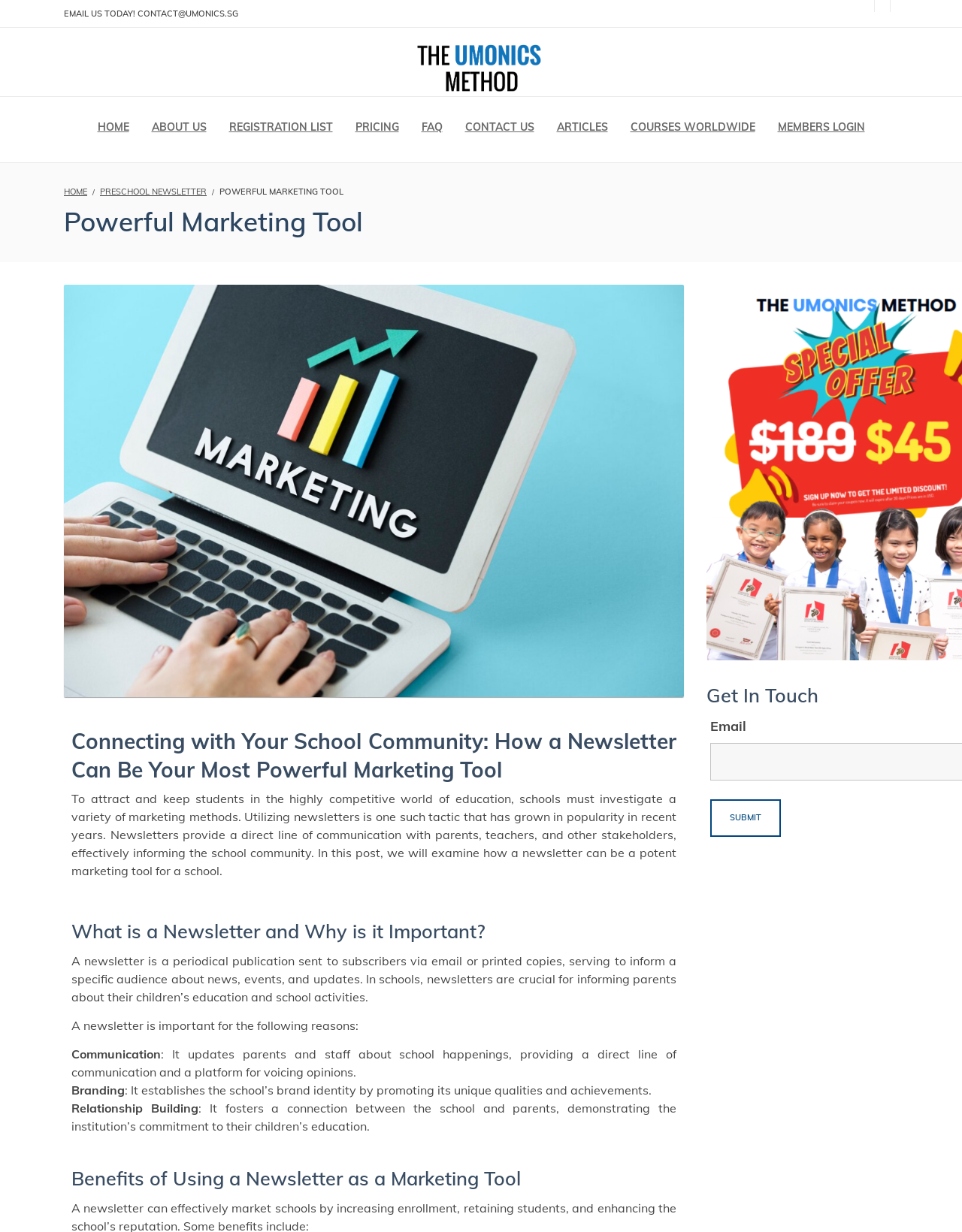Identify and extract the heading text of the webpage.

Powerful Marketing Tool